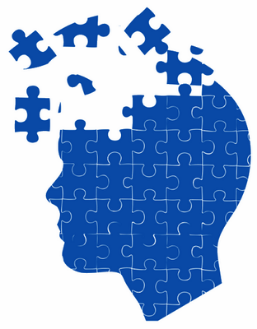Give a detailed account of the visual elements in the image.

The image represents a stylized silhouette of a human head, composed of interlocking puzzle pieces, predominantly in blue. The design evokes themes of knowledge integration, intellectual growth, and the complexity of organizational transformation. This visual aligns with the emphasis on capability building and transformation, highlighting the necessity for organizations to enhance their skills and adapt to challenges. It underscores the idea that effective capability building is crucial for driving organizational performance and growth in an ever-evolving business landscape.